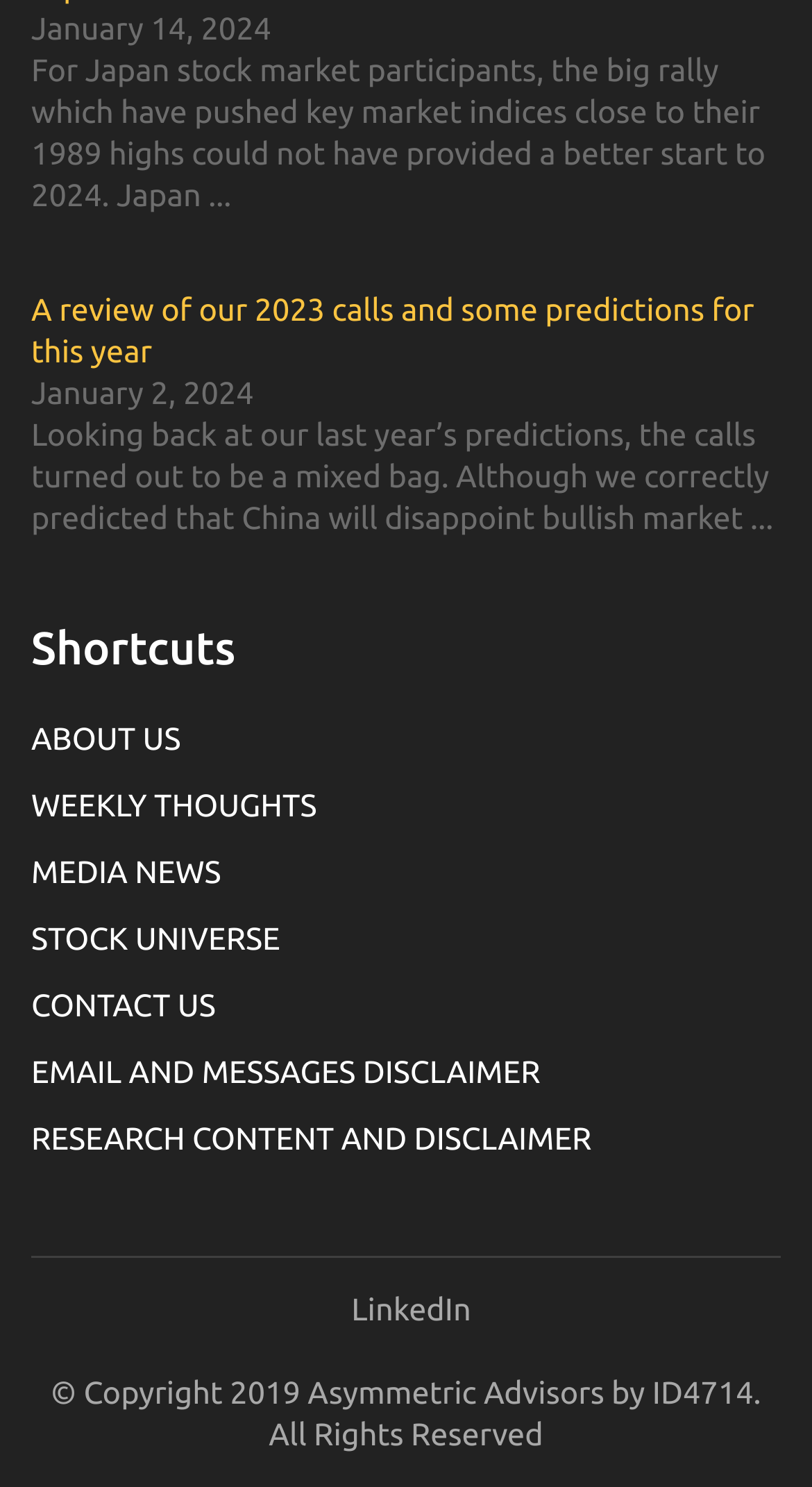Can you find the bounding box coordinates for the UI element given this description: "WEEKLY THOUGHTS"? Provide the coordinates as four float numbers between 0 and 1: [left, top, right, bottom].

[0.038, 0.528, 0.39, 0.556]